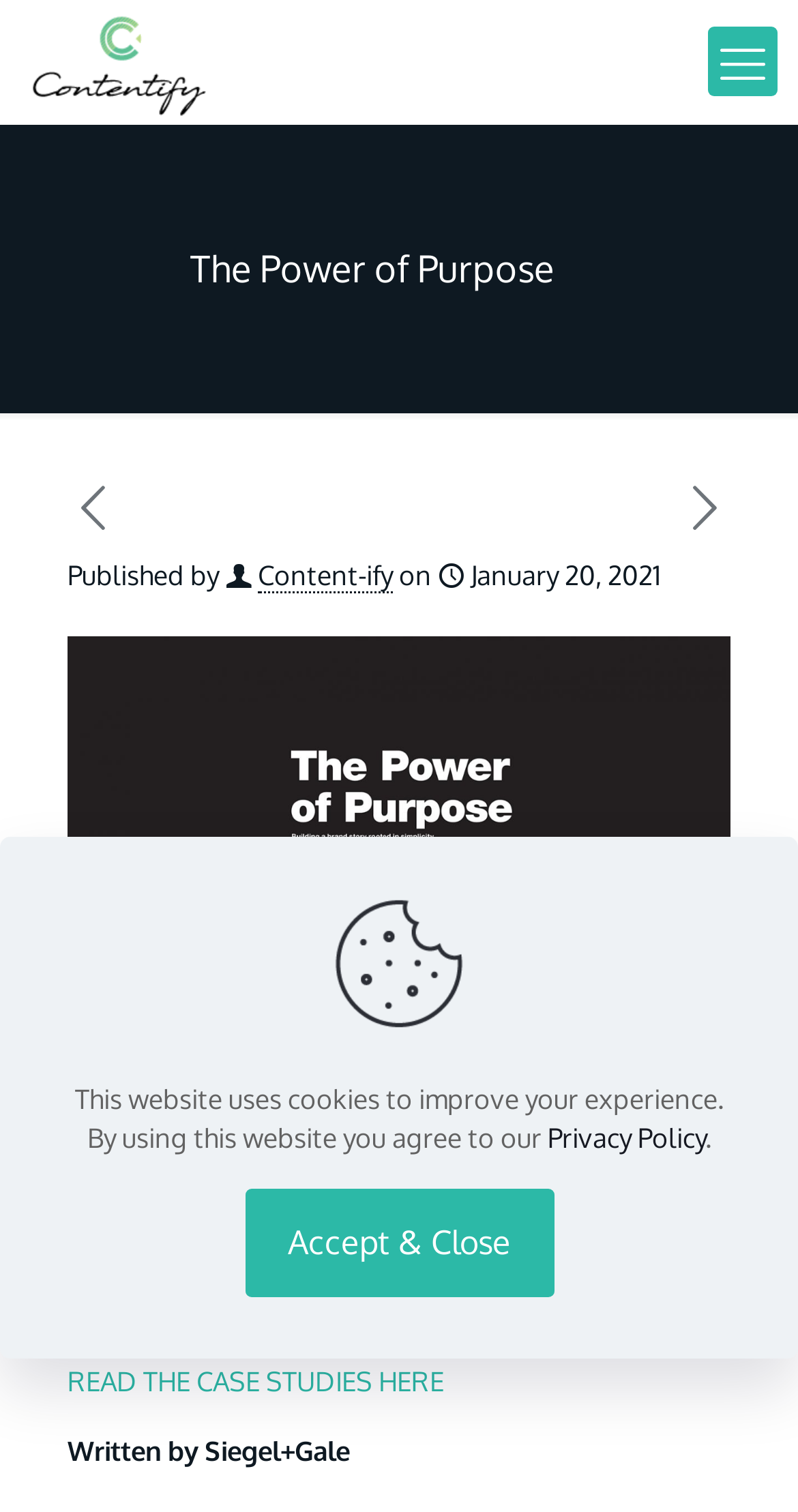Please locate the bounding box coordinates of the region I need to click to follow this instruction: "view the purpose image".

[0.085, 0.421, 0.916, 0.668]